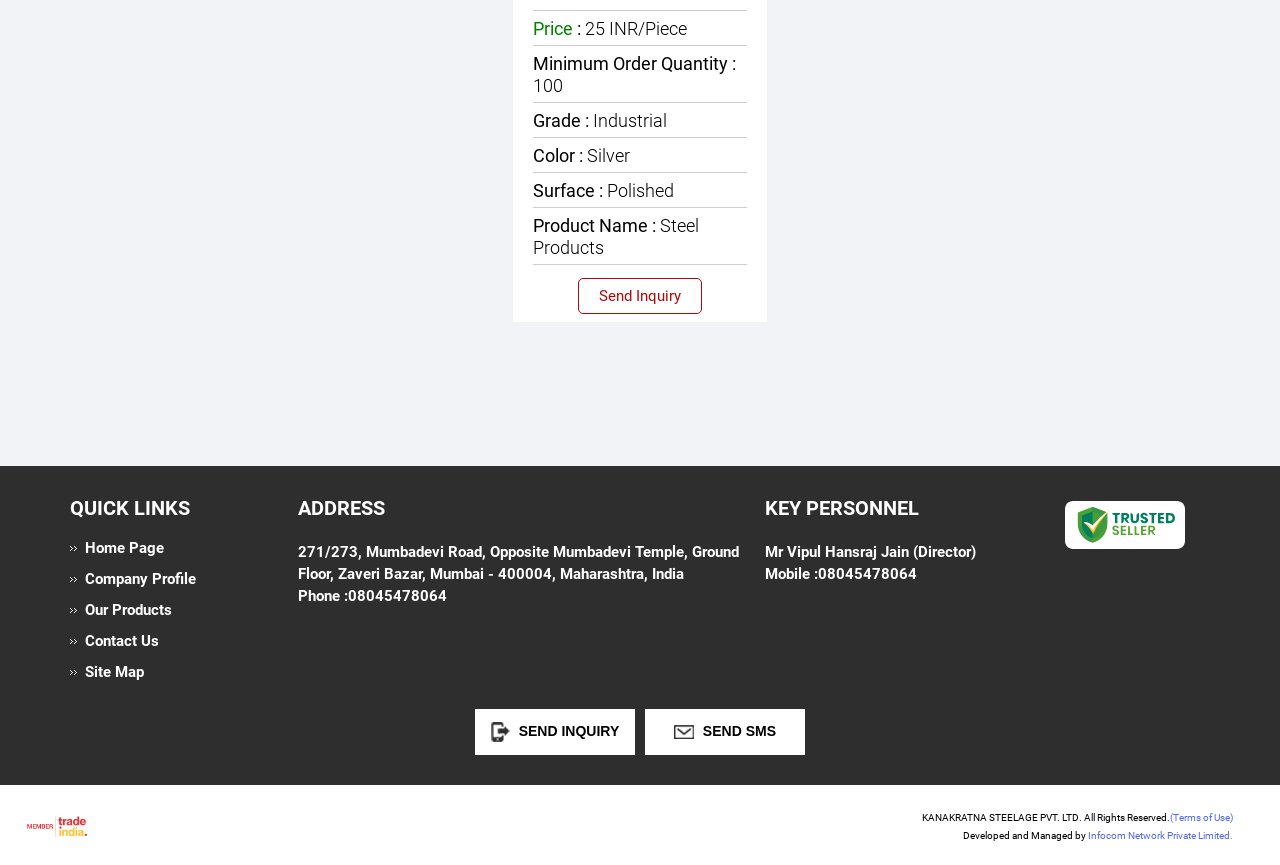Reply to the question with a single word or phrase:
What is the minimum order quantity?

100